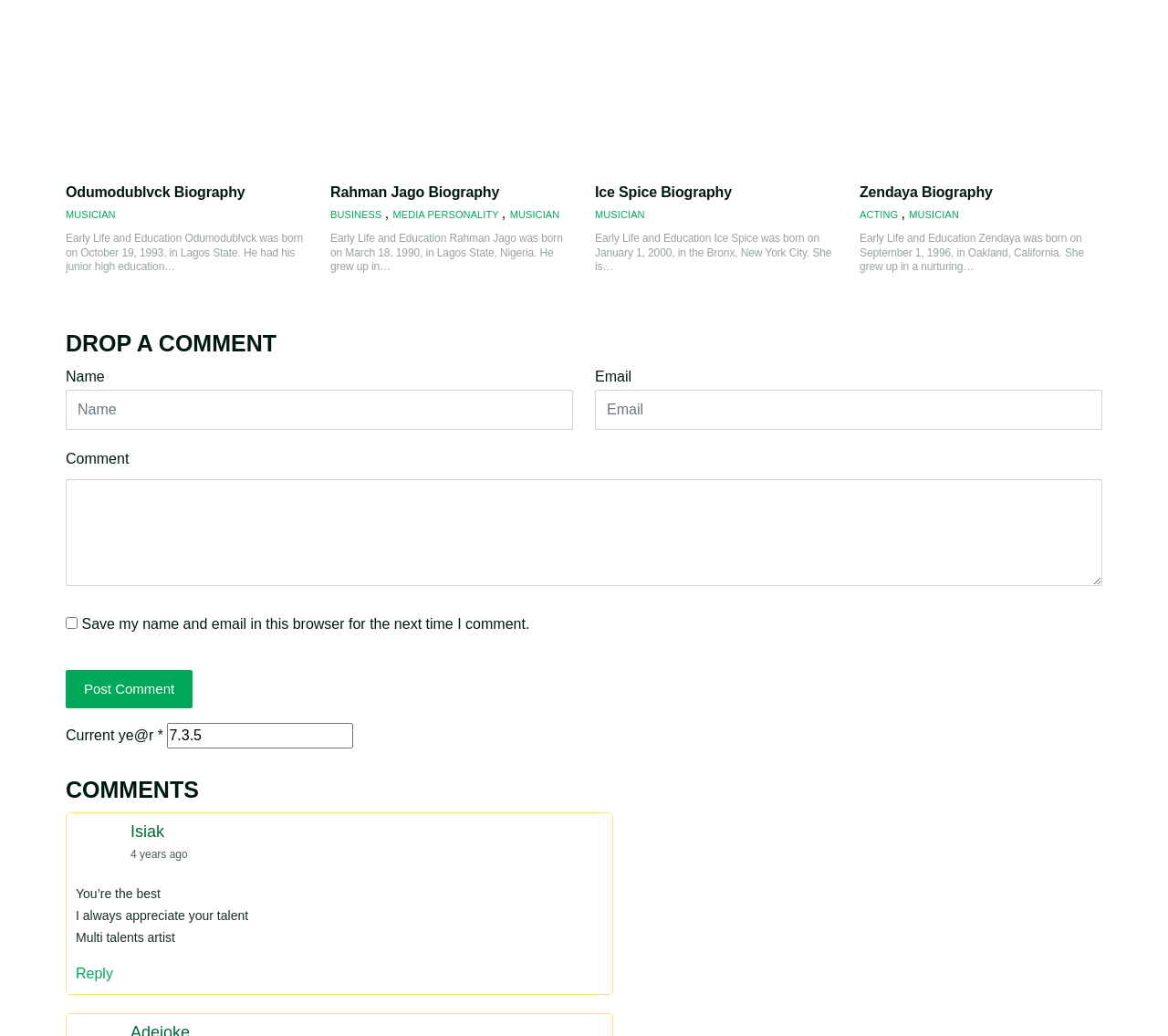Specify the bounding box coordinates of the region I need to click to perform the following instruction: "Click on MUSICIAN". The coordinates must be four float numbers in the range of 0 to 1, i.e., [left, top, right, bottom].

[0.056, 0.202, 0.099, 0.213]